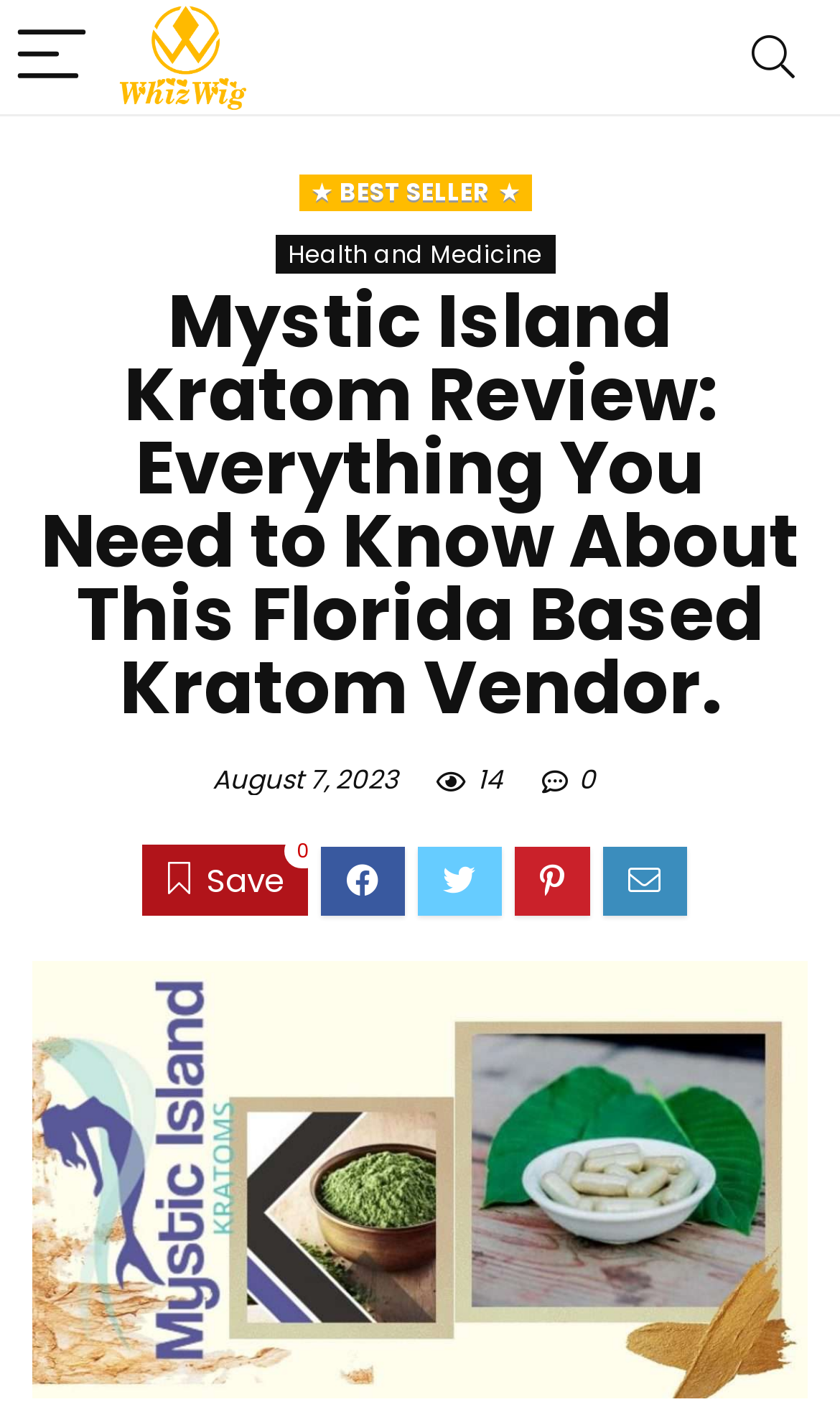Extract the bounding box coordinates for the UI element described by the text: "Health and Medicine". The coordinates should be in the form of [left, top, right, bottom] with values between 0 and 1.

[0.327, 0.167, 0.66, 0.194]